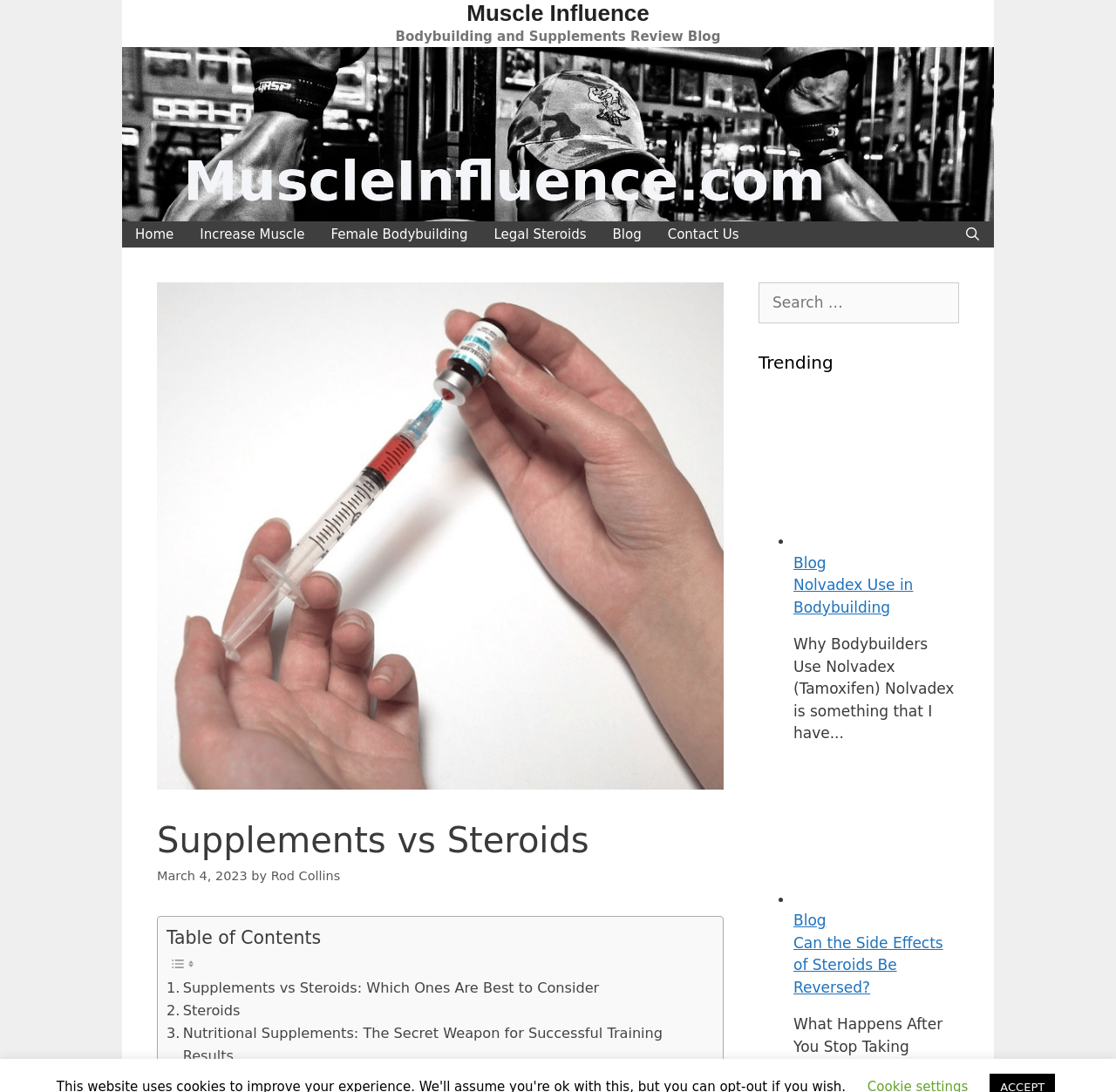What is the name of the blog?
Based on the visual content, answer with a single word or a brief phrase.

Muscle Influence